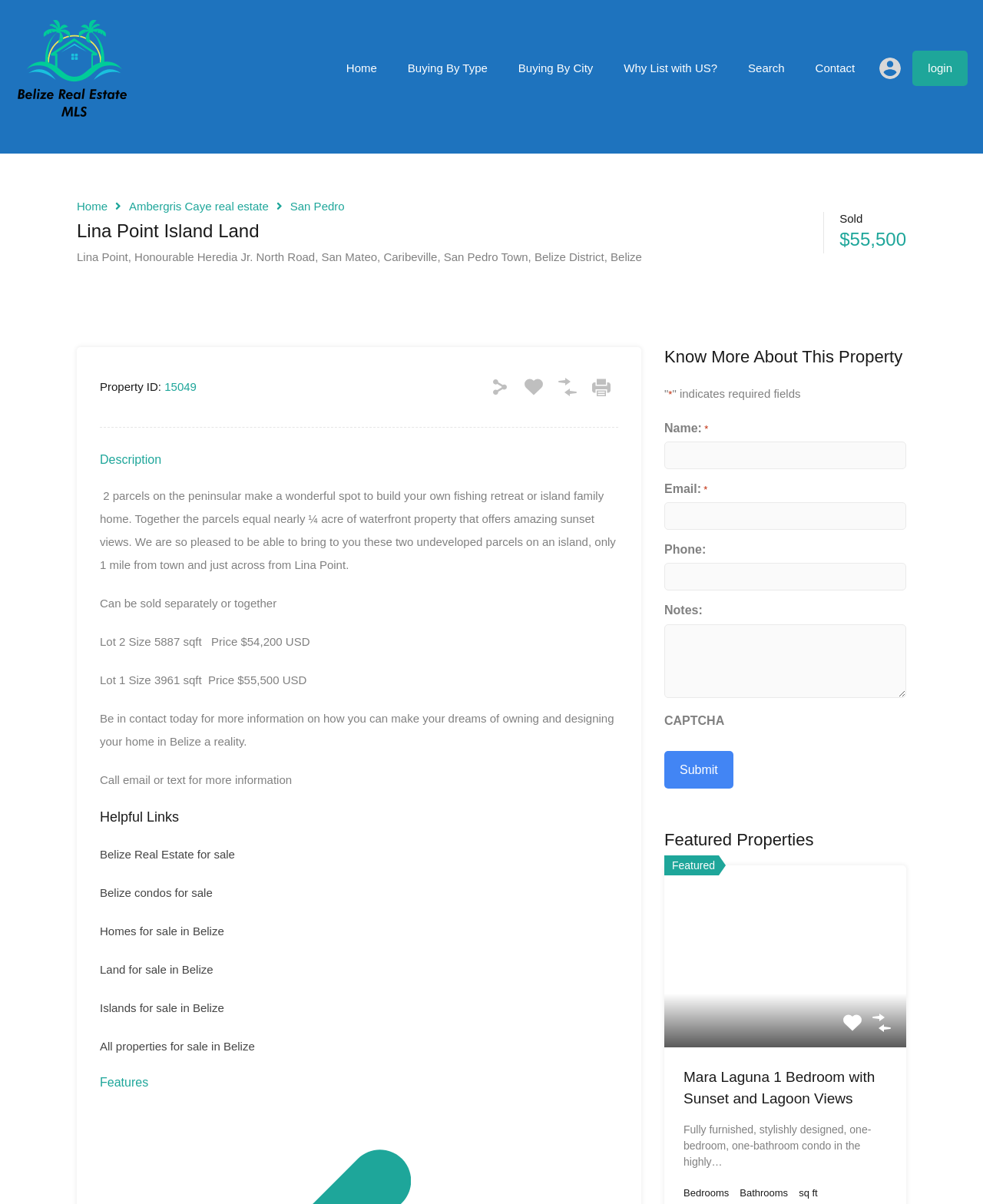What is the purpose of the CAPTCHA?
Based on the visual information, provide a detailed and comprehensive answer.

I inferred the answer by looking at the CAPTCHA section of the webpage, which is typically used to prevent spam or automated submissions.